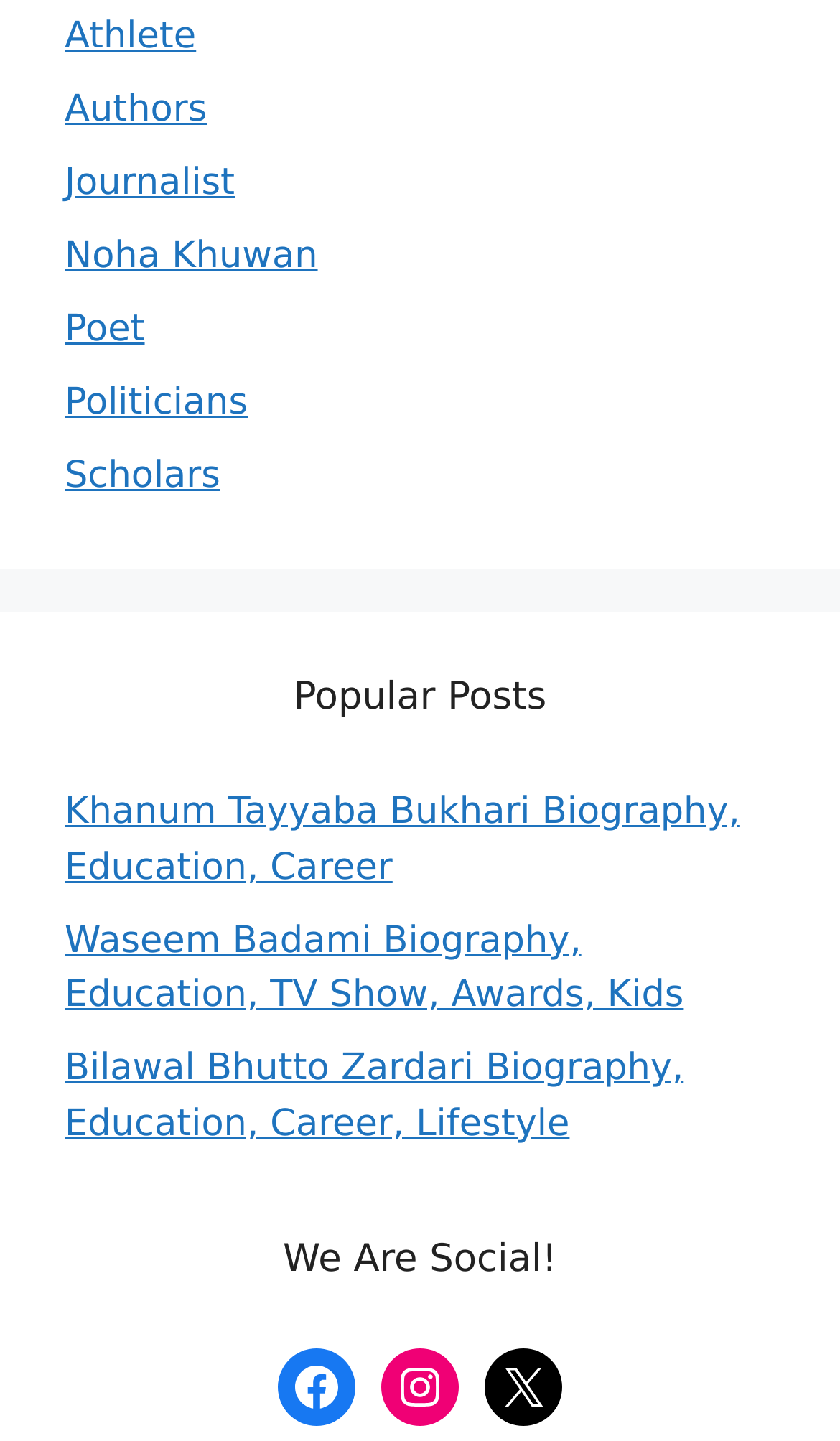Provide the bounding box coordinates of the HTML element this sentence describes: "Poet".

[0.077, 0.213, 0.172, 0.243]